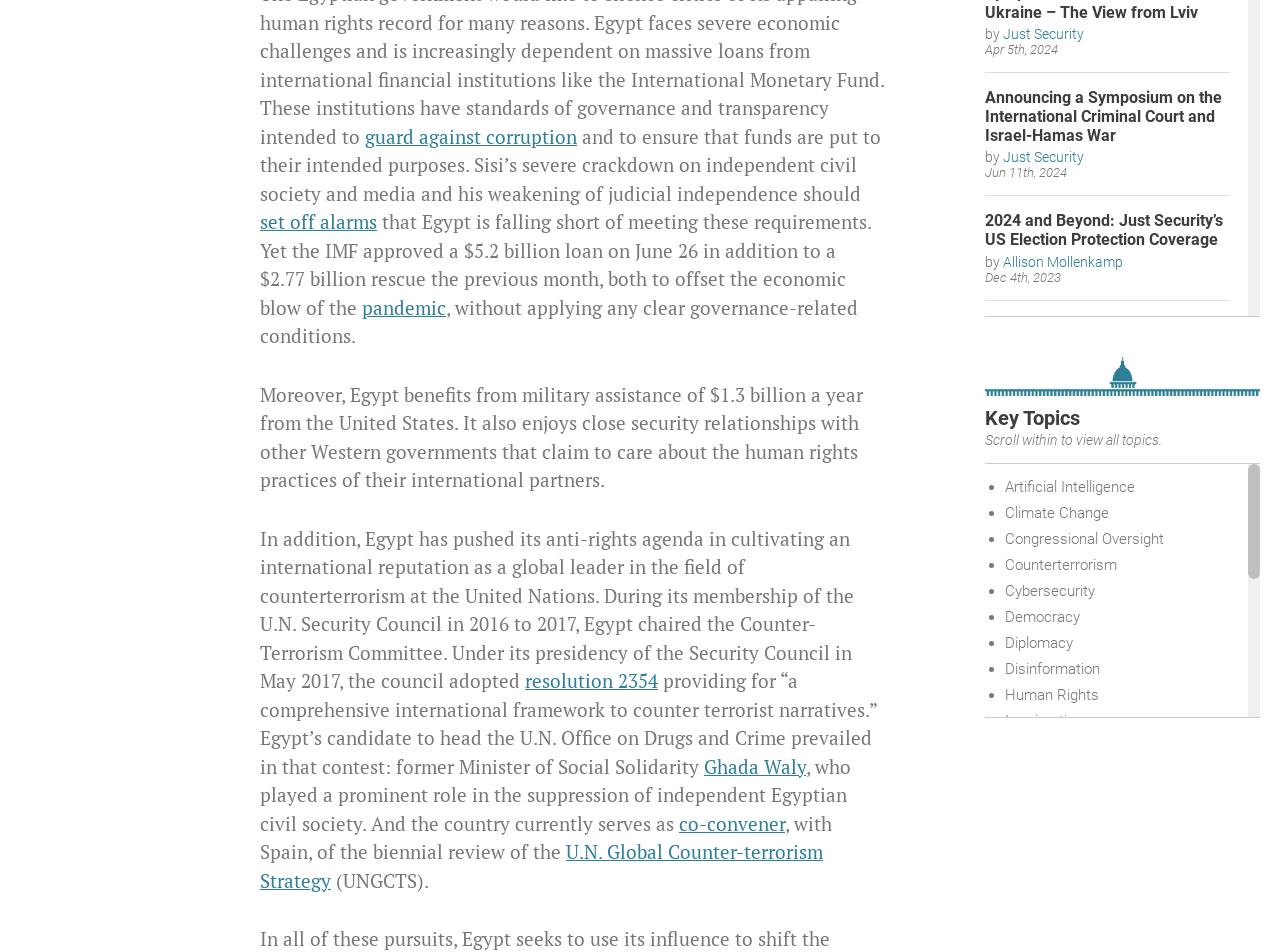How many articles are listed on the webpage?
Look at the screenshot and respond with a single word or phrase.

9